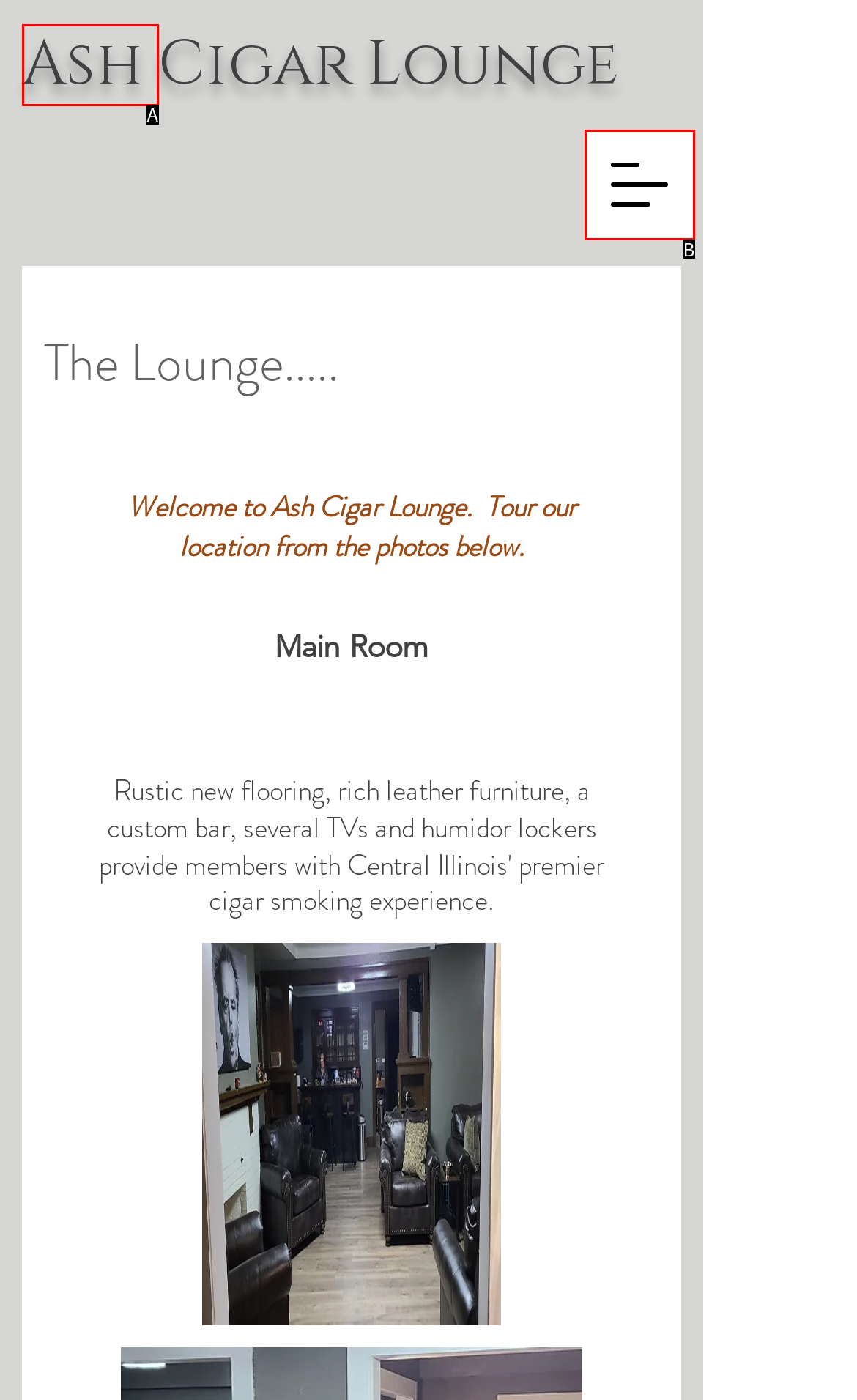Given the description: Michael Broad, determine the corresponding lettered UI element.
Answer with the letter of the selected option.

None